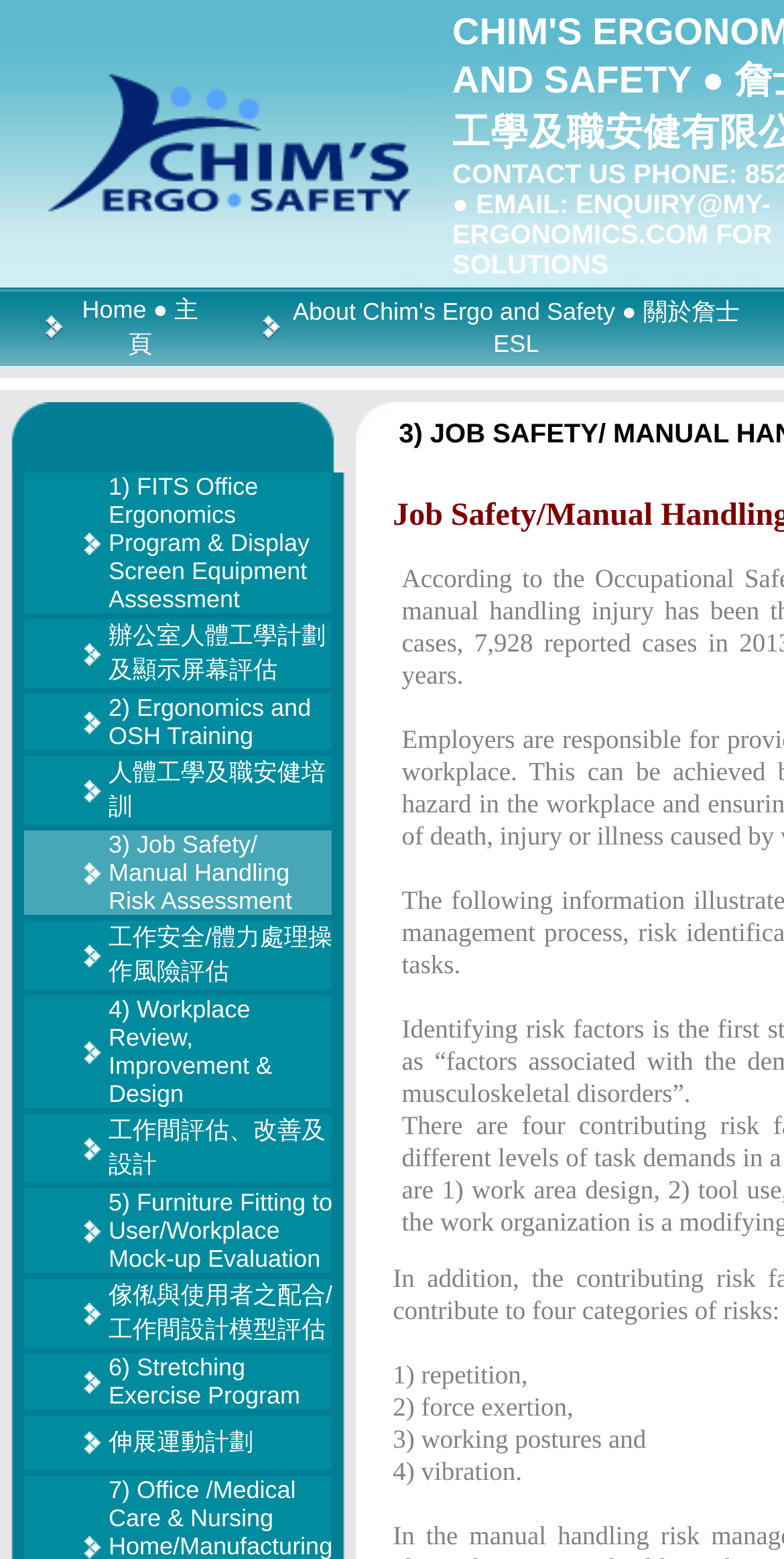Determine the bounding box for the UI element that matches this description: "Home ● 主頁".

[0.105, 0.189, 0.253, 0.229]